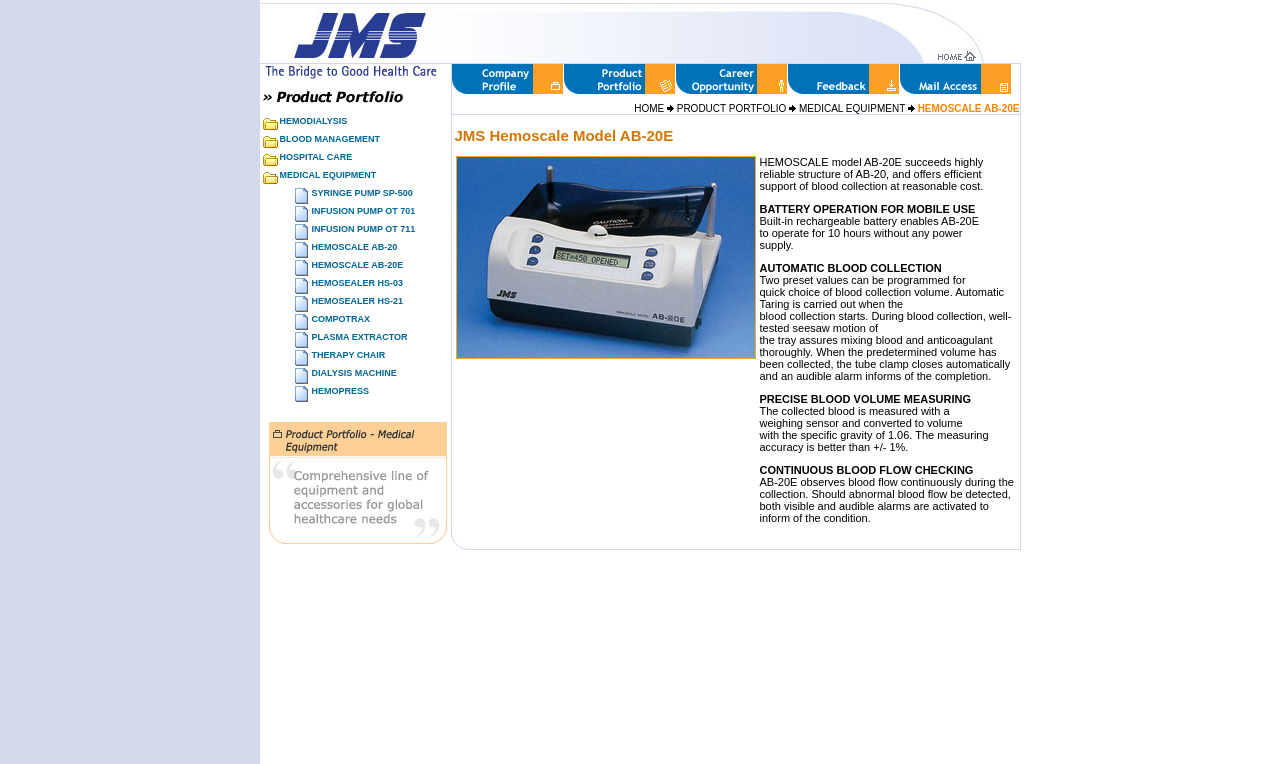Identify the bounding box coordinates for the element you need to click to achieve the following task: "Click on the link 'HEMODIALYSIS'". Provide the bounding box coordinates as four float numbers between 0 and 1, in the form [left, top, right, bottom].

[0.218, 0.152, 0.271, 0.165]